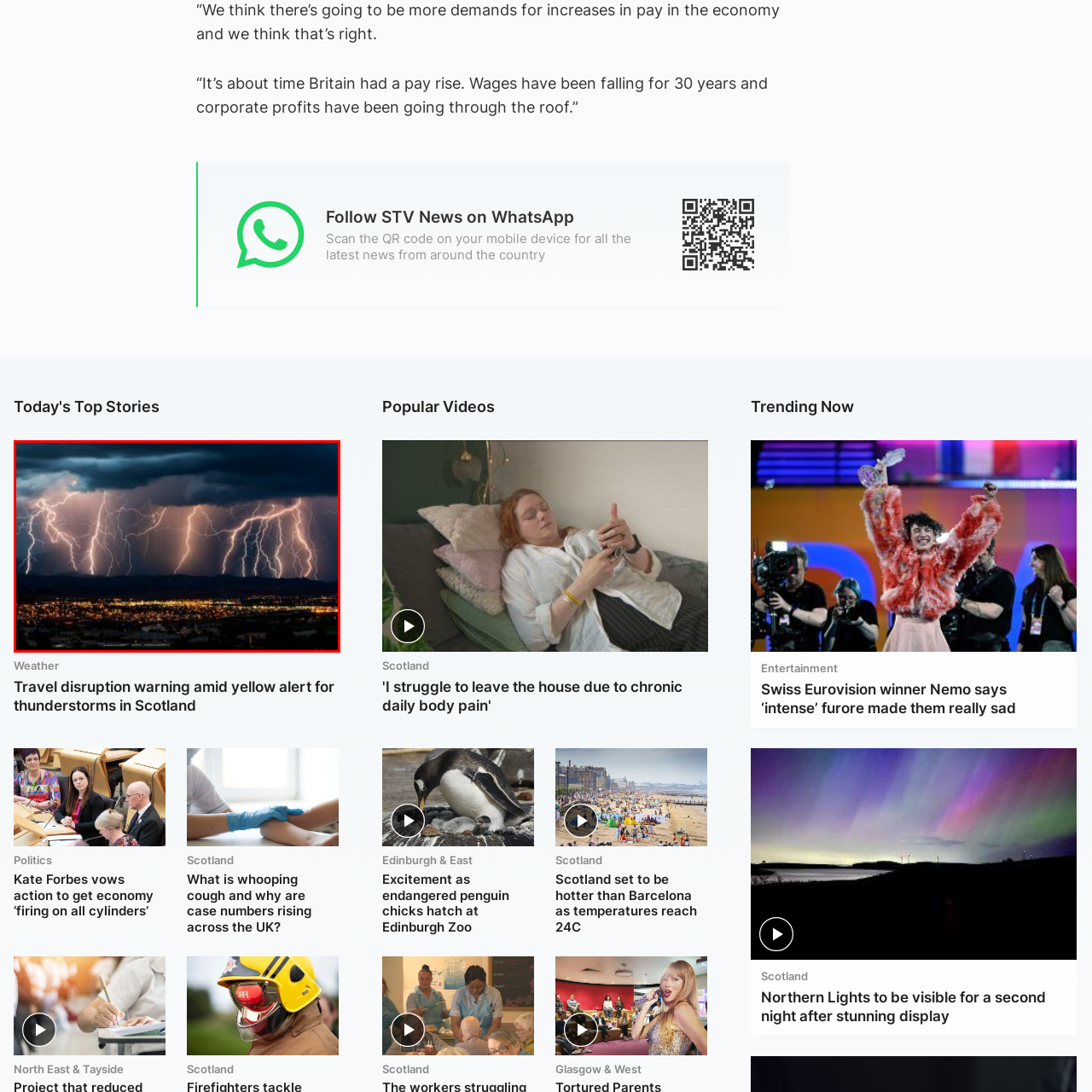Take a close look at the image outlined in red and answer the ensuing question with a single word or phrase:
What is the potential impact of the weather?

Flooding and travel disruptions